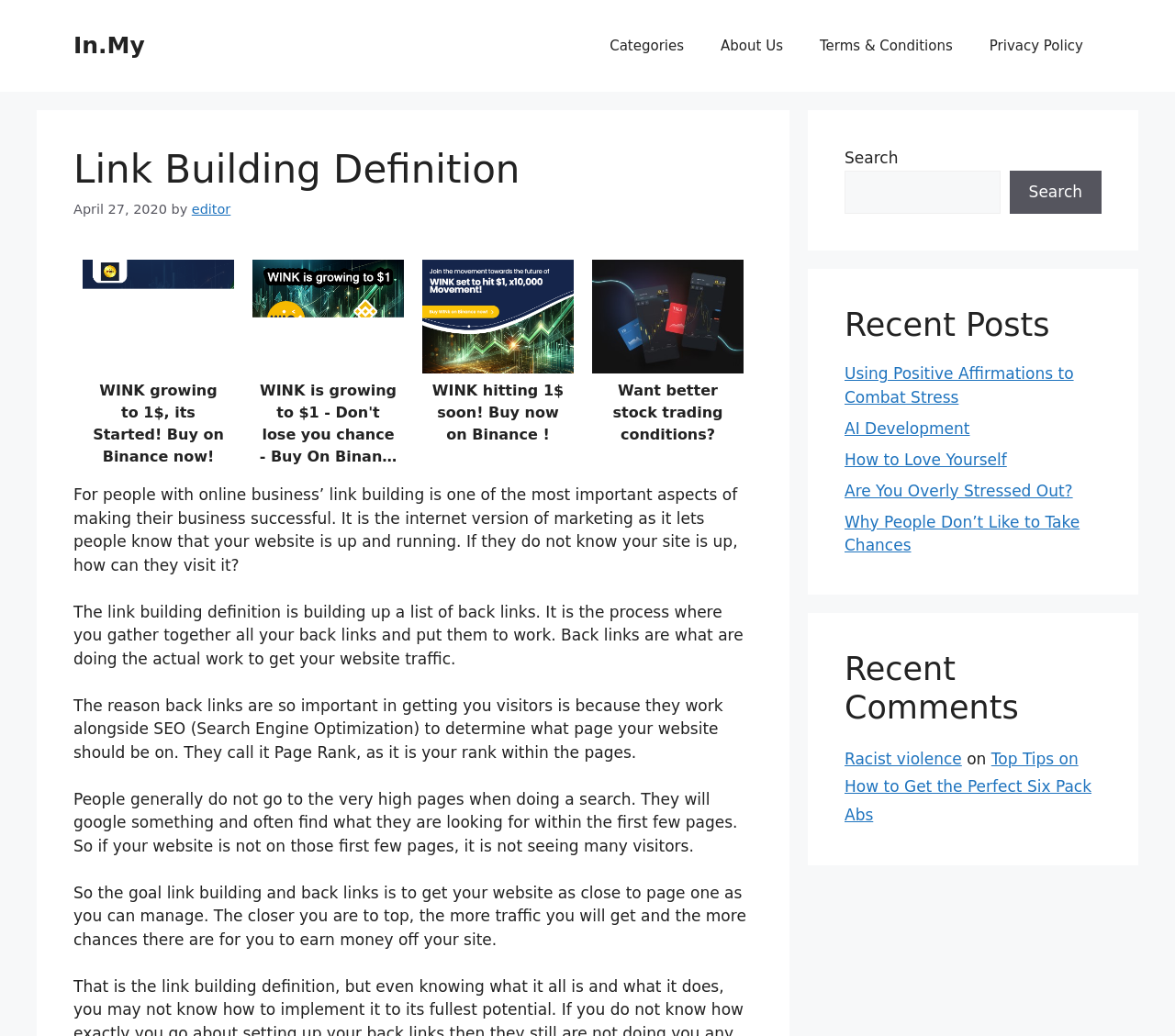Locate the bounding box of the UI element defined by this description: "Privacy Policy". The coordinates should be given as four float numbers between 0 and 1, formatted as [left, top, right, bottom].

[0.826, 0.018, 0.938, 0.071]